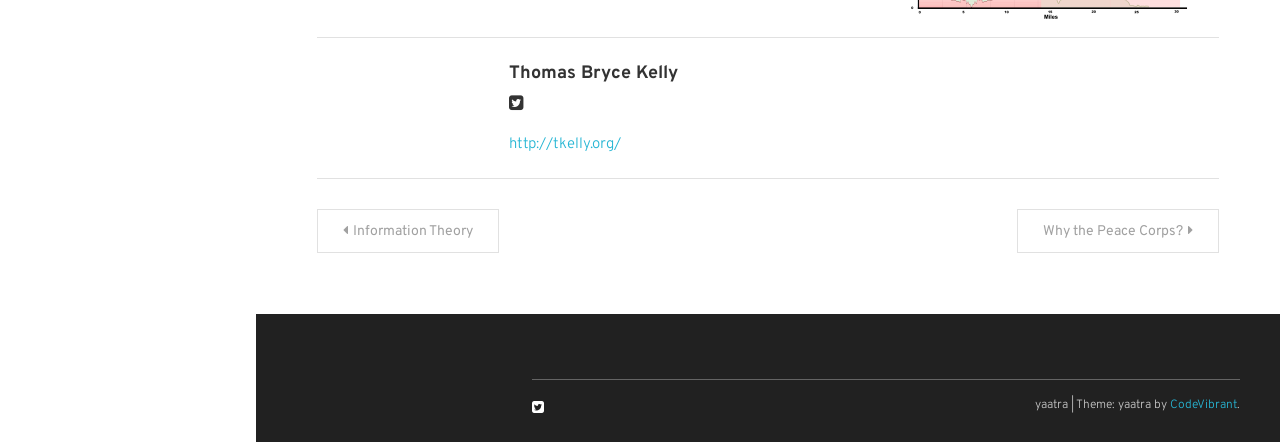What is the link related to Information Theory?
Please respond to the question thoroughly and include all relevant details.

The webpage has a link with the text 'Information Theory' which suggests that this link is related to Information Theory.